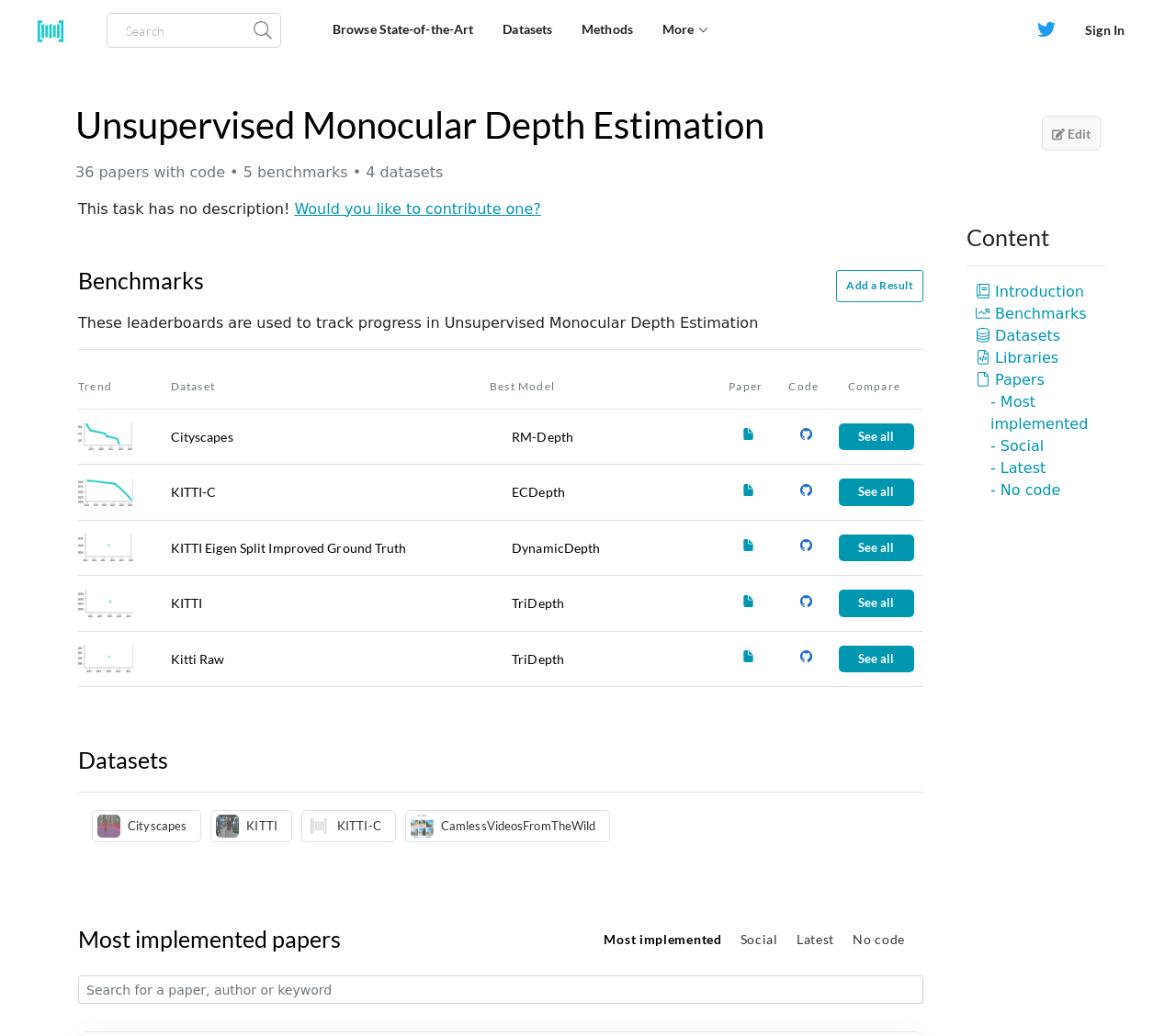Determine the bounding box coordinates of the region that needs to be clicked to achieve the task: "Sign In".

[0.91, 0.013, 0.969, 0.045]